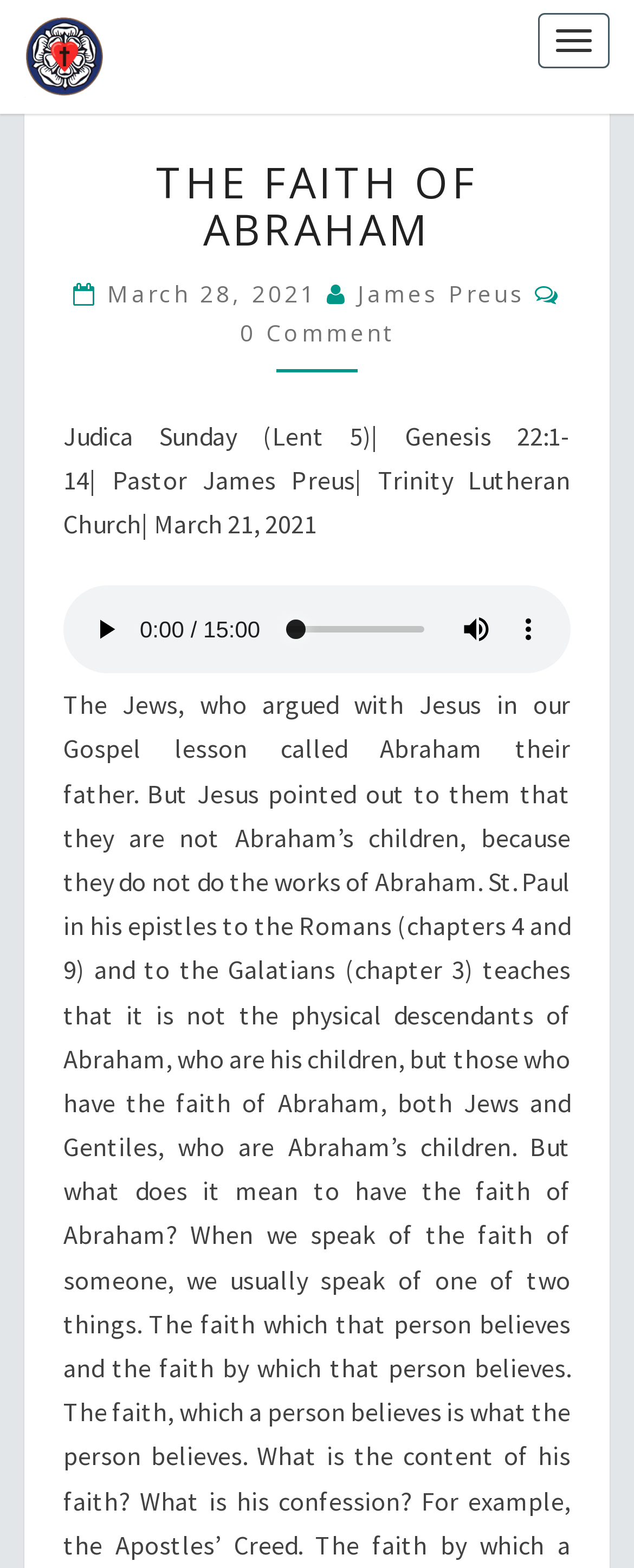Determine the bounding box of the UI element mentioned here: "parent_node: Toggle navigation". The coordinates must be in the format [left, top, right, bottom] with values ranging from 0 to 1.

[0.0, 0.0, 0.203, 0.073]